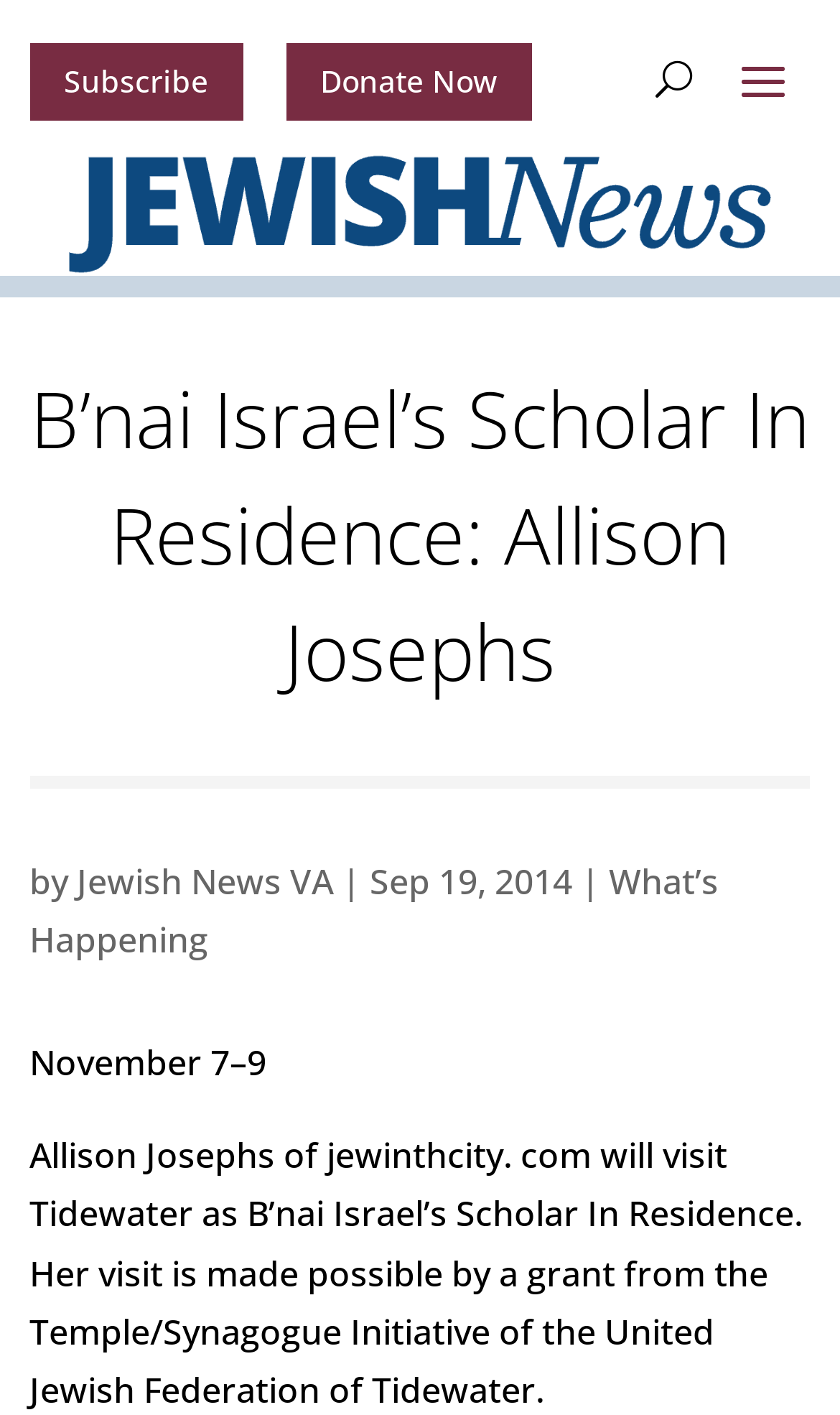Look at the image and answer the question in detail:
What is the organization that provided the grant for the event?

The answer can be found in the static text element which states 'Her visit is made possible by a grant from the Temple/Synagogue Initiative of the United Jewish Federation of Tidewater.' The organization that provided the grant is mentioned in this sentence.